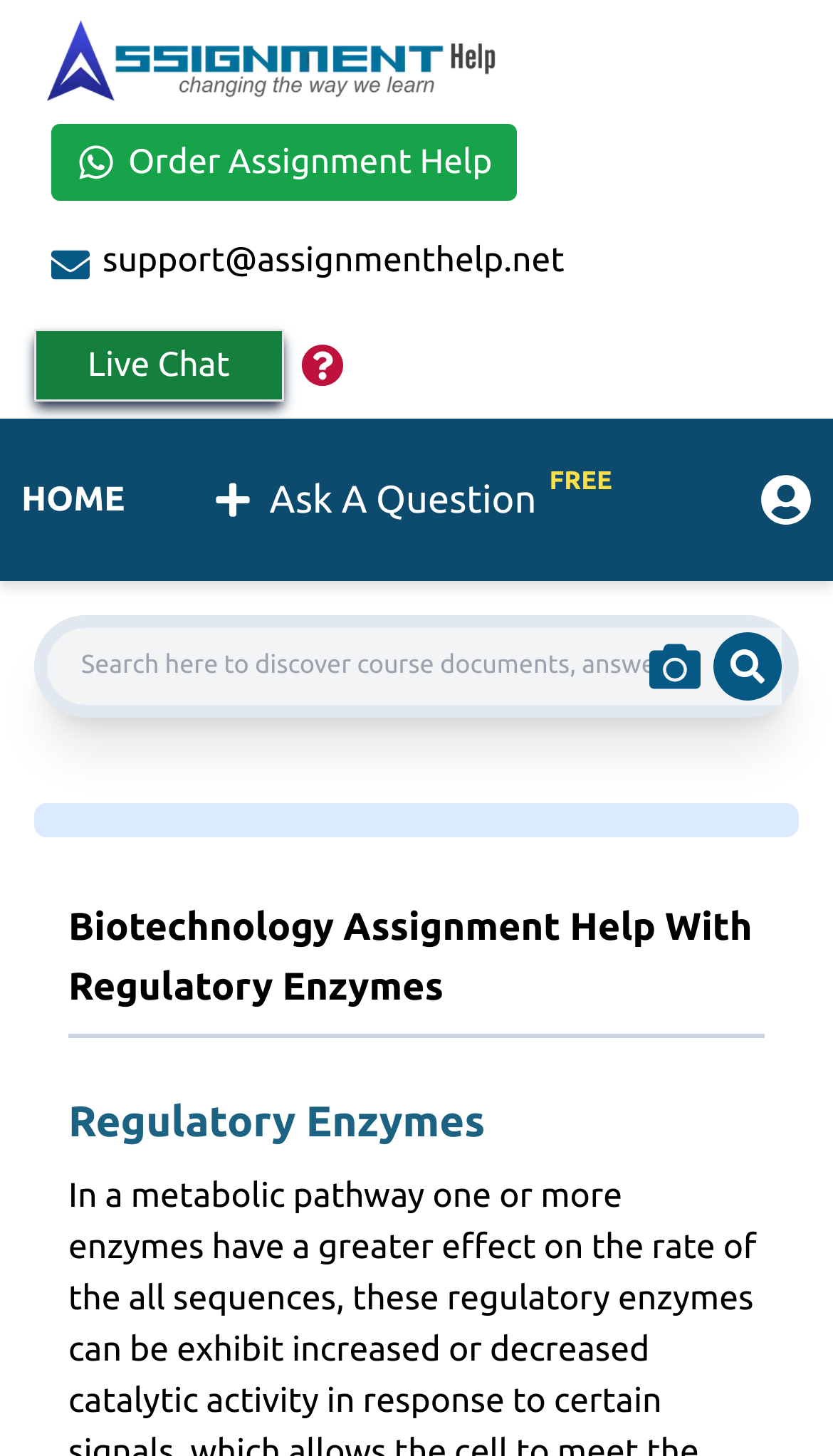Please identify the bounding box coordinates of the clickable area that will allow you to execute the instruction: "Order assignment help".

[0.062, 0.085, 0.622, 0.137]